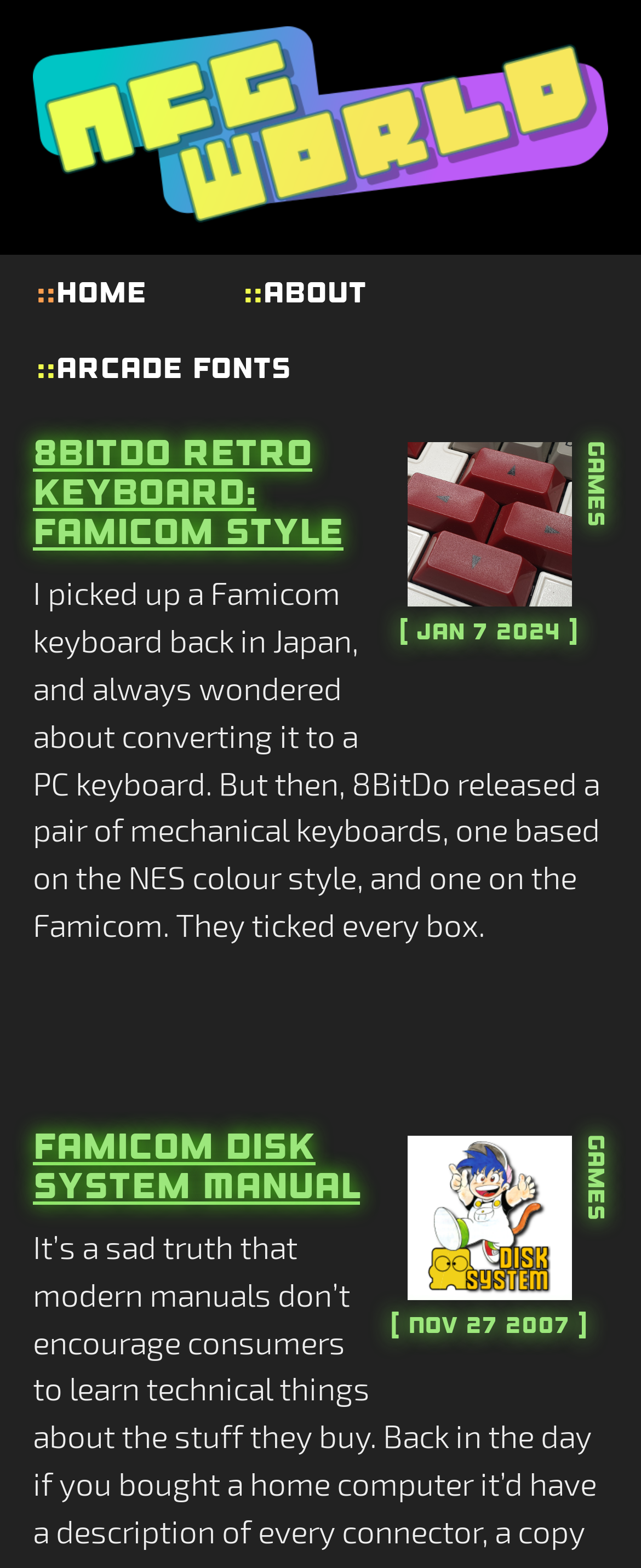Using the format (top-left x, top-left y, bottom-right x, bottom-right y), and given the element description, identify the bounding box coordinates within the screenshot: Famicom Disk System Manual

[0.051, 0.717, 0.562, 0.77]